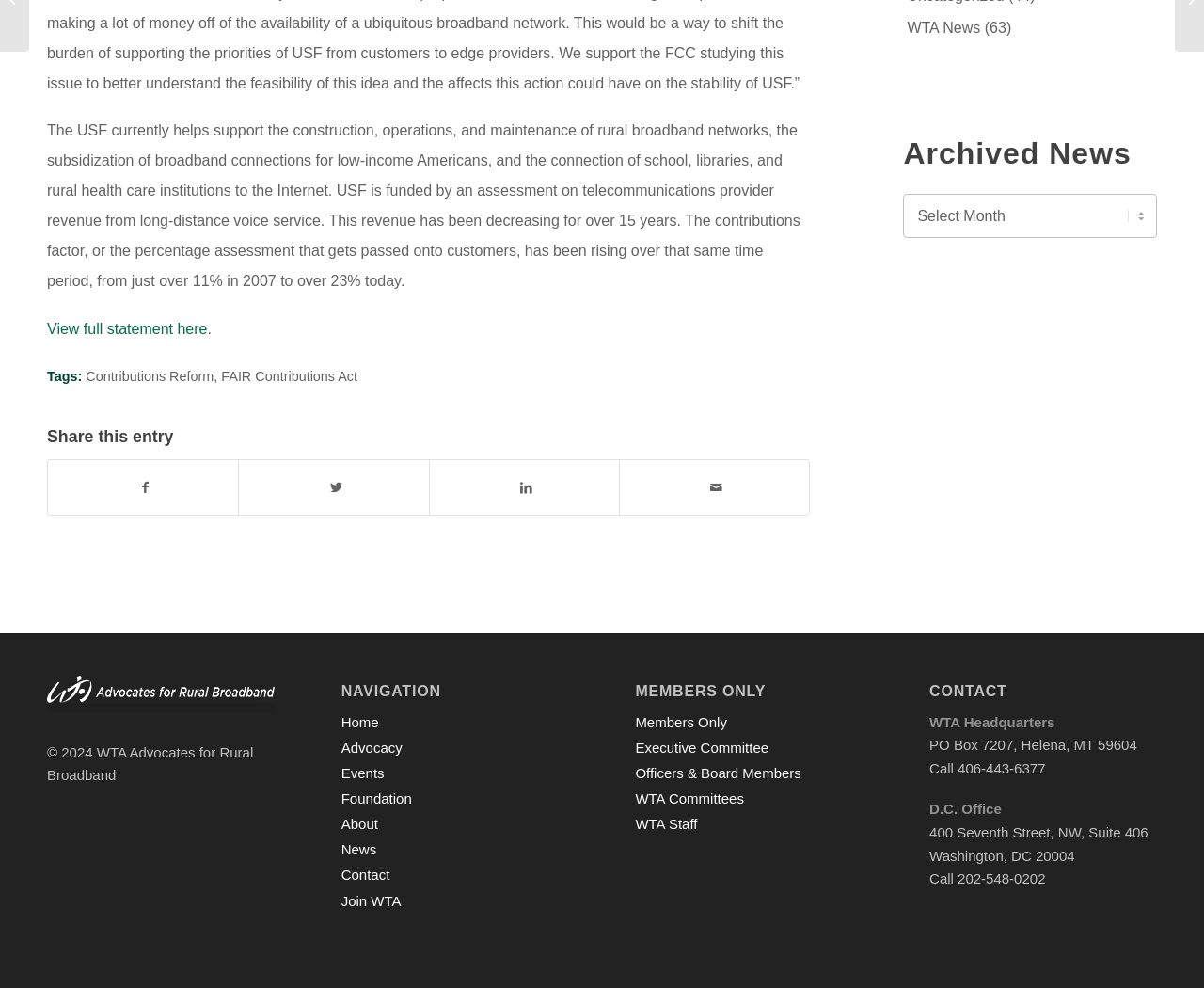Determine the bounding box coordinates for the UI element described. Format the coordinates as (top-left x, top-left y, bottom-right x, bottom-right y) and ensure all values are between 0 and 1. Element description: Executive Committee

[0.528, 0.745, 0.717, 0.769]